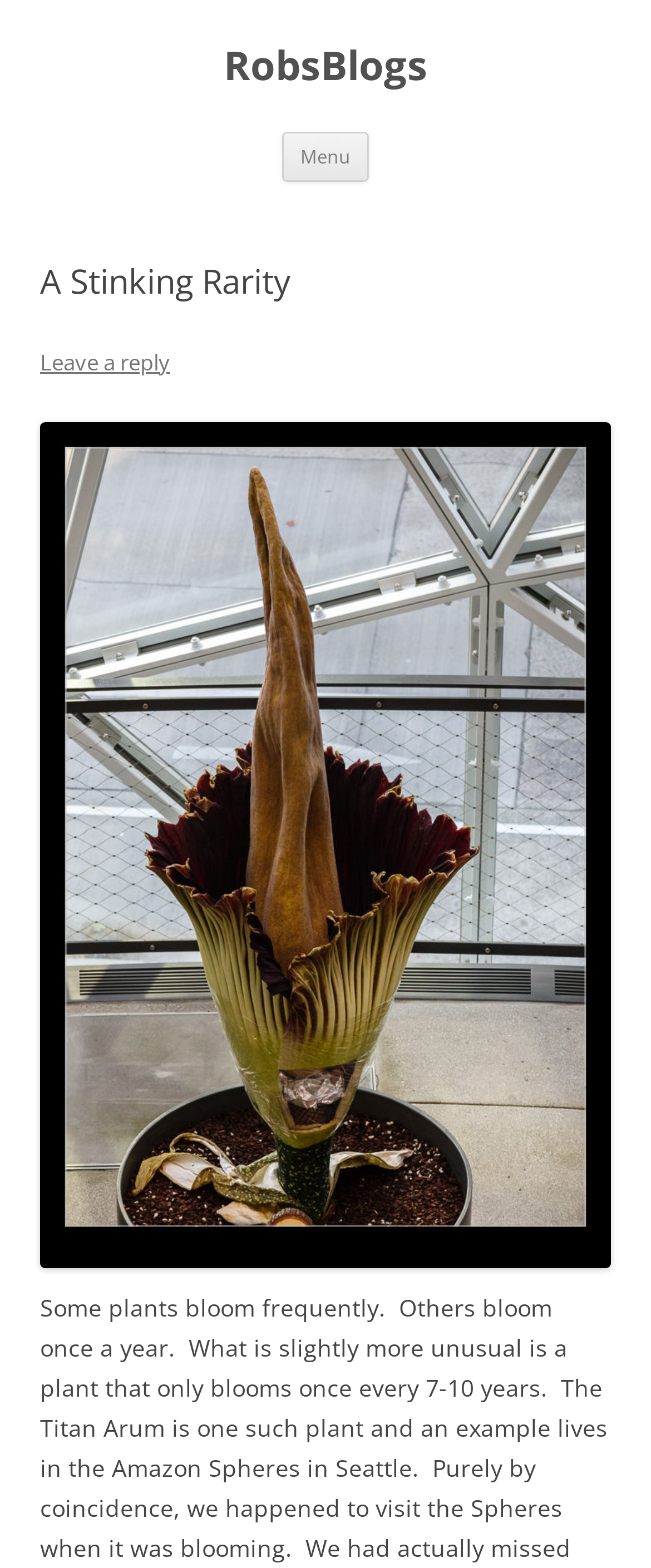What is the purpose of the 'Skip to content' link?
Answer the question with just one word or phrase using the image.

To skip navigation